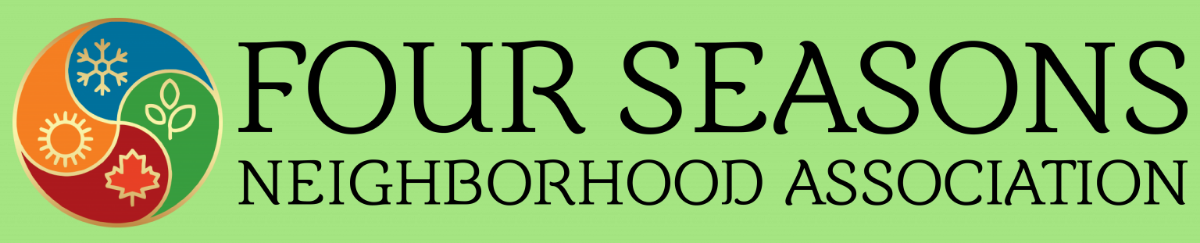How many segments does the emblem have?
Analyze the image and provide a thorough answer to the question.

The caption explains that the circular emblem is divided into four segments, each representing a season with distinct symbols: snowflakes for winter, flowers for spring, a sun for summer, and a leaf for autumn.